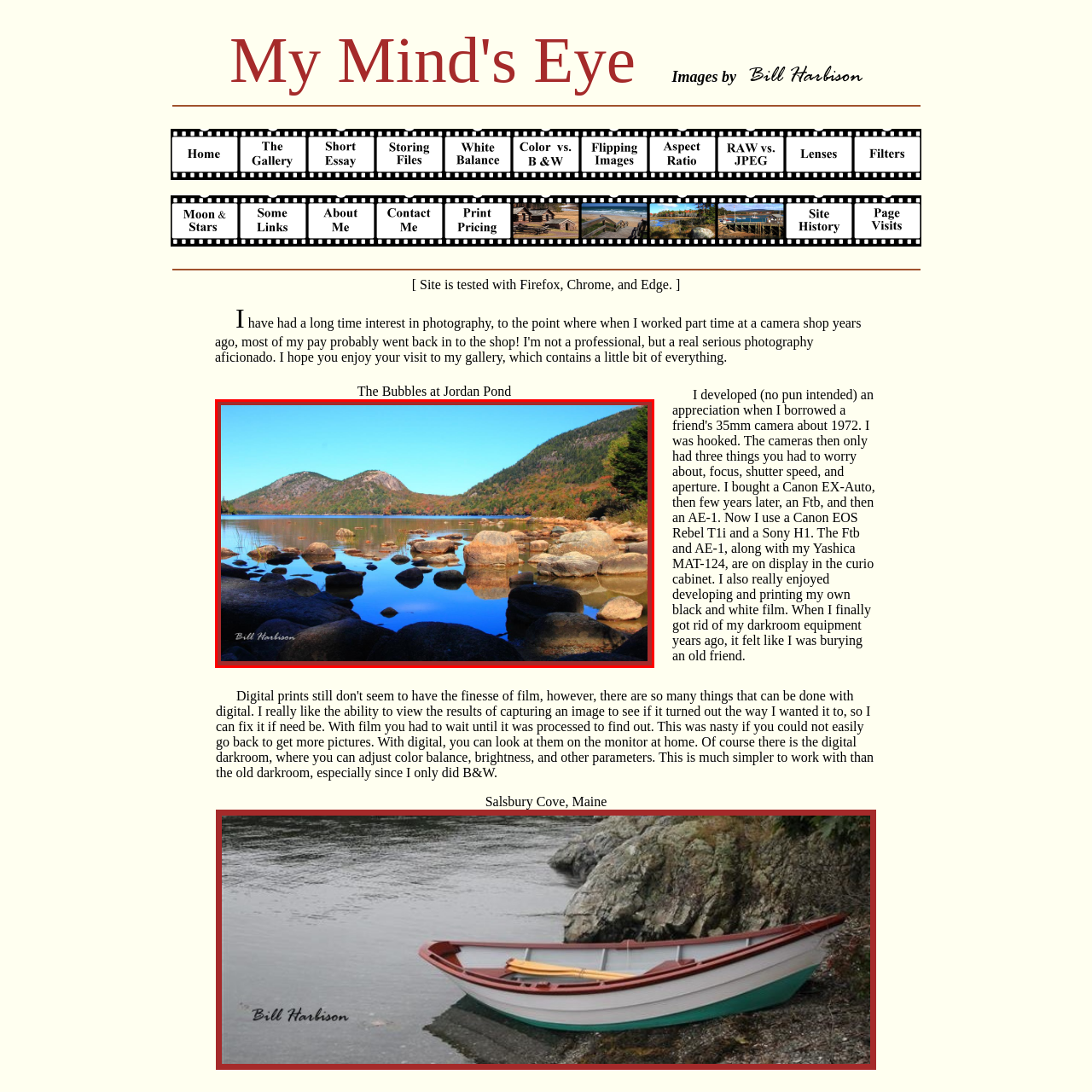Check the image highlighted in red, In what month was the photograph taken?
 Please answer in a single word or phrase.

October